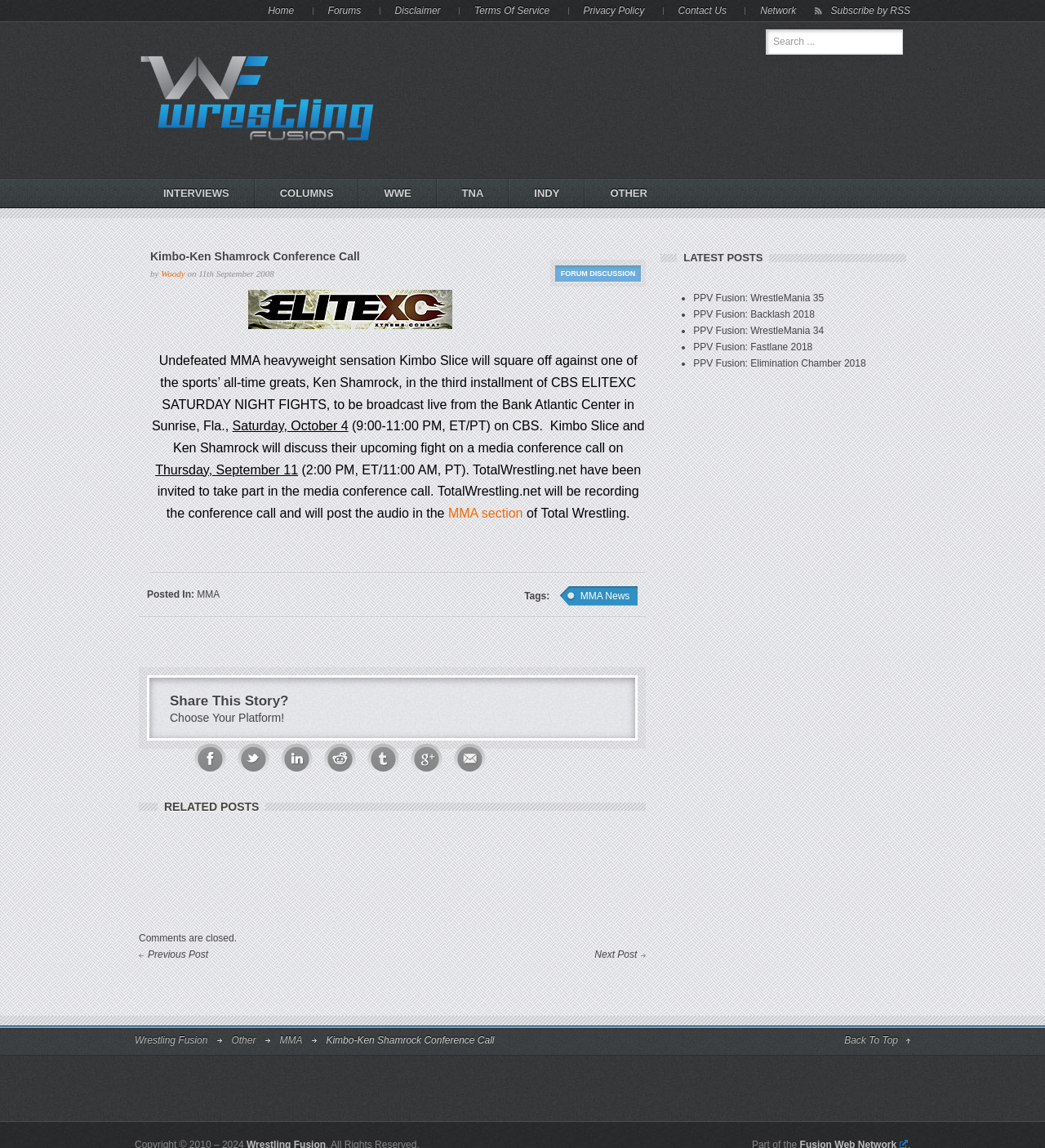What is the category of the post?
From the screenshot, provide a brief answer in one word or phrase.

MMA